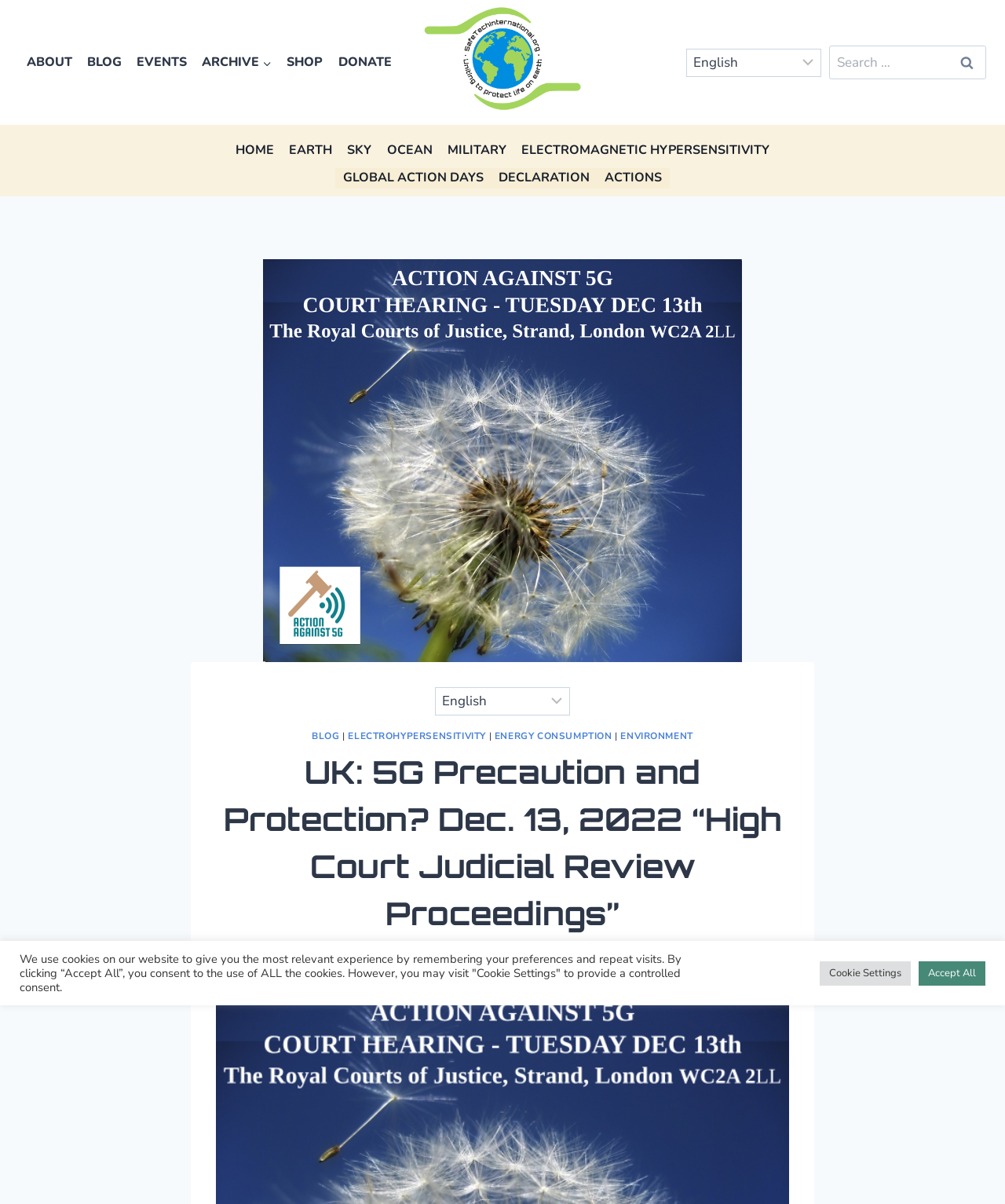Please identify the coordinates of the bounding box for the clickable region that will accomplish this instruction: "Click the ABOUT link".

[0.019, 0.044, 0.079, 0.06]